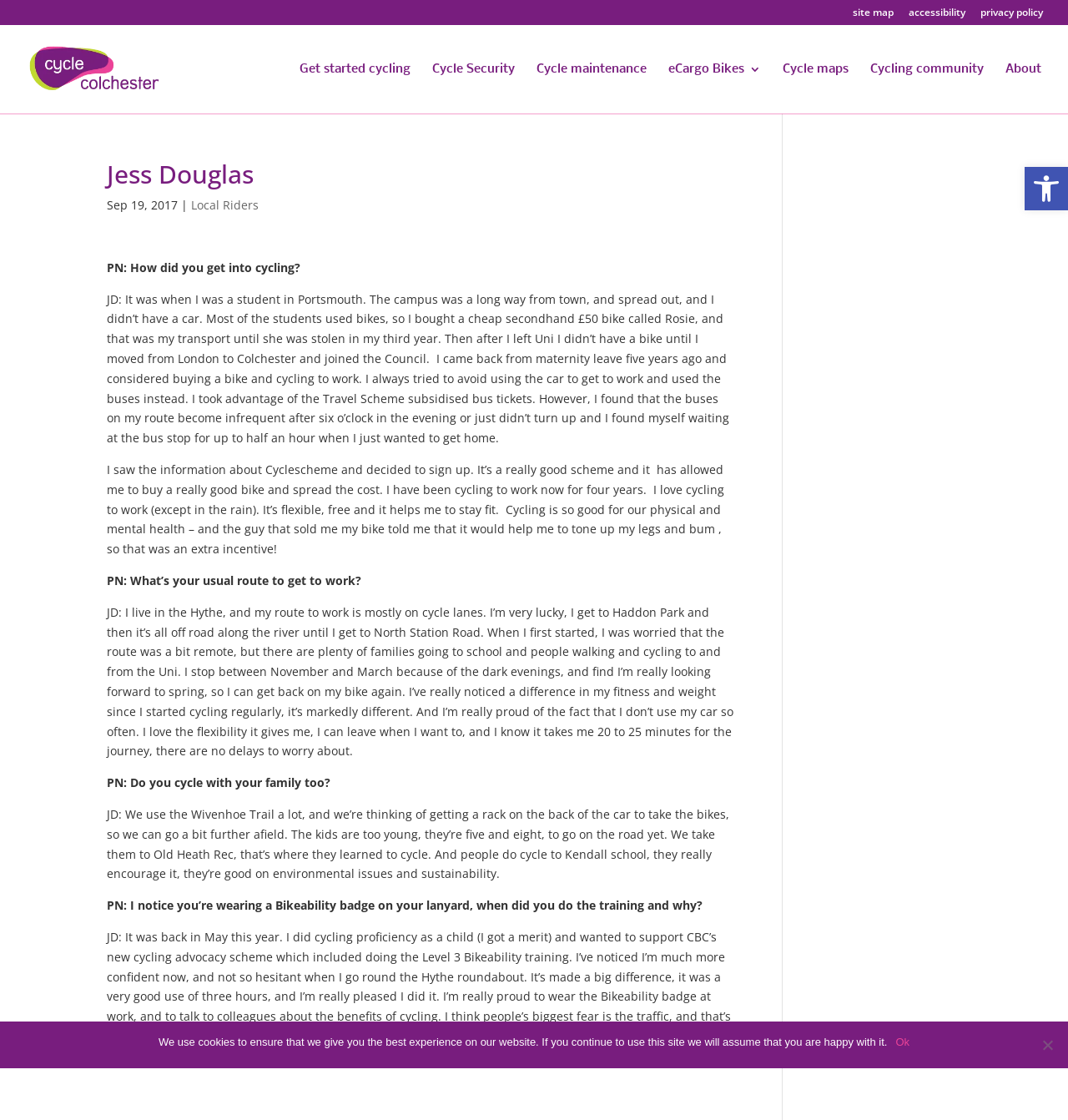Answer the question below in one word or phrase:
What is the name of the person featured in the article?

Jess Douglas